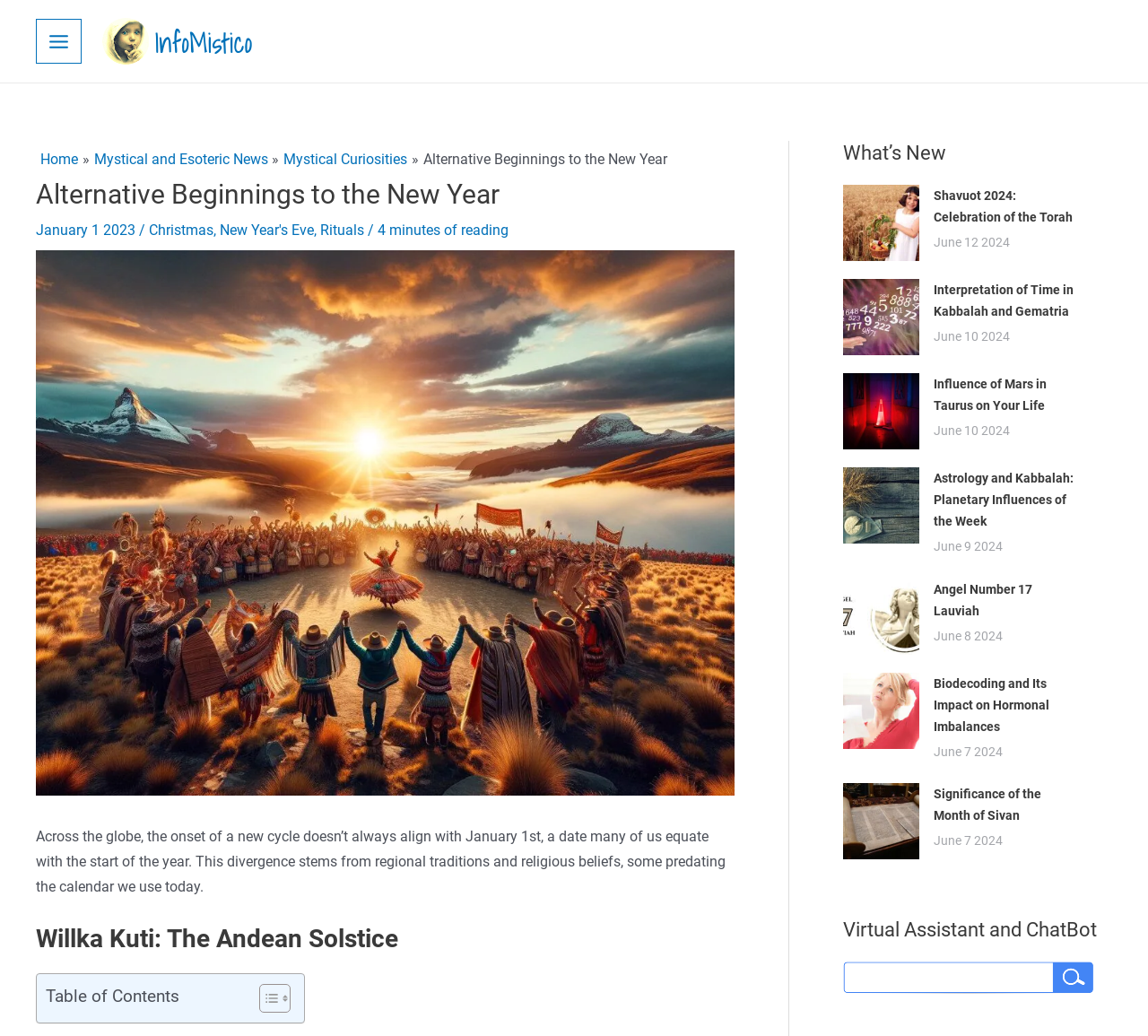Locate the bounding box coordinates of the region to be clicked to comply with the following instruction: "Check the 'What’s New' section". The coordinates must be four float numbers between 0 and 1, in the form [left, top, right, bottom].

[0.734, 0.136, 0.968, 0.159]